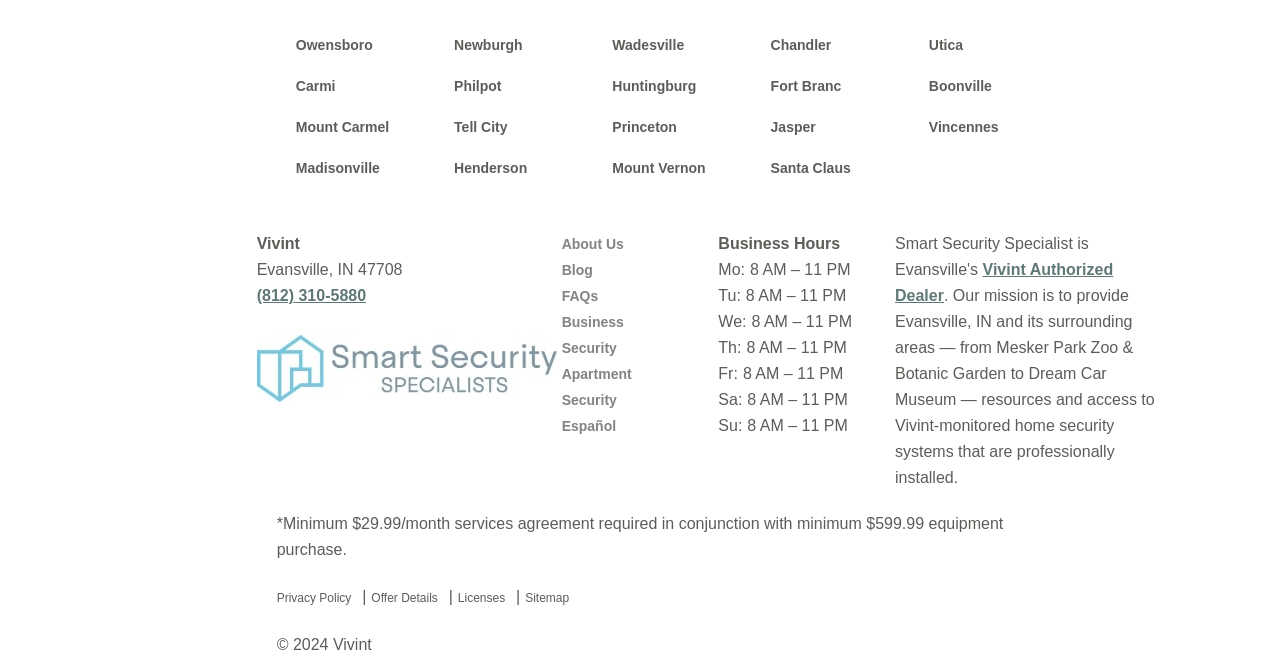What is the mission of the company?
Look at the screenshot and respond with one word or a short phrase.

Provide resources and access to Vivint-monitored home security systems